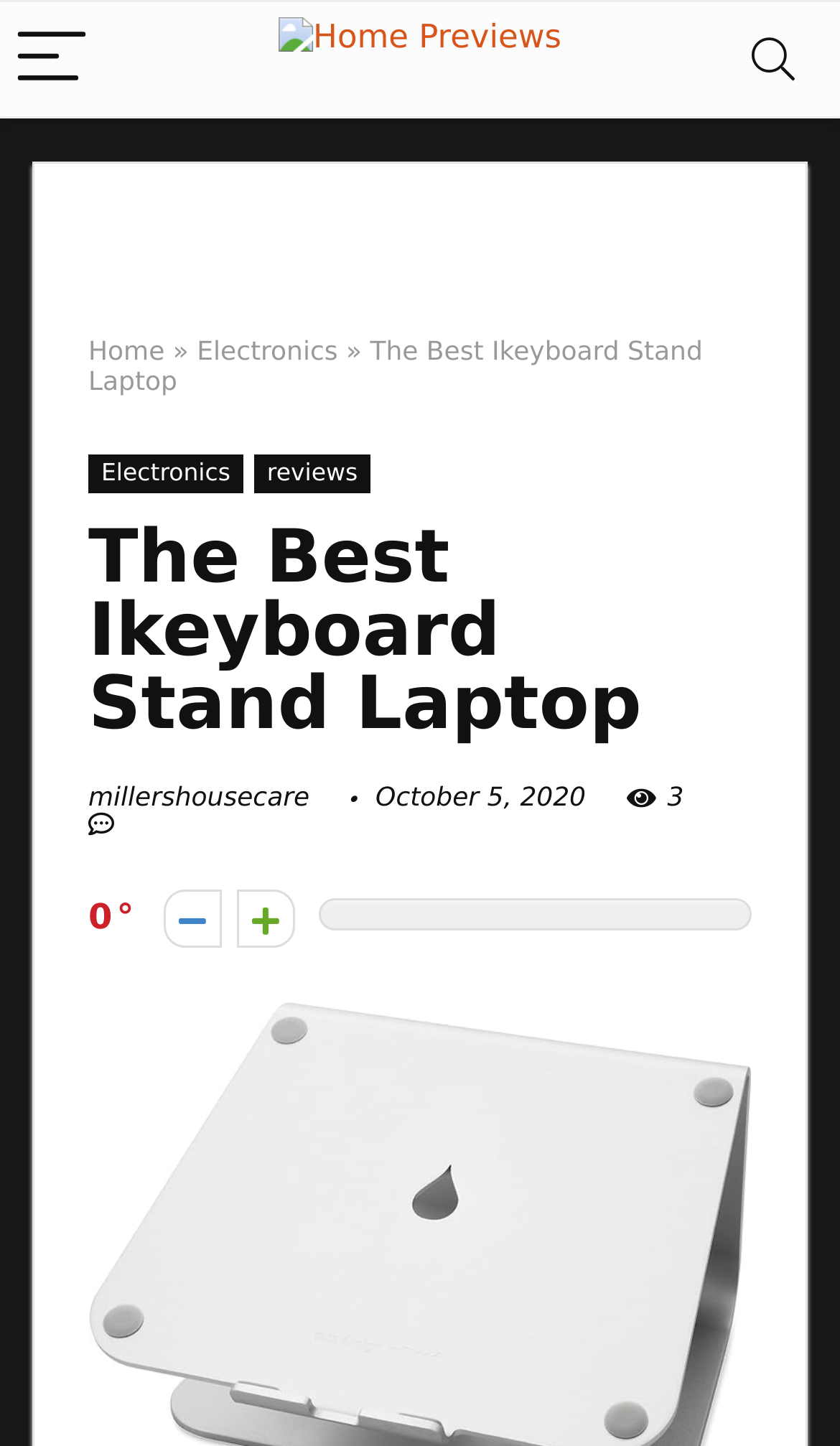Use a single word or phrase to answer the question:
How many links are in the top navigation bar?

3